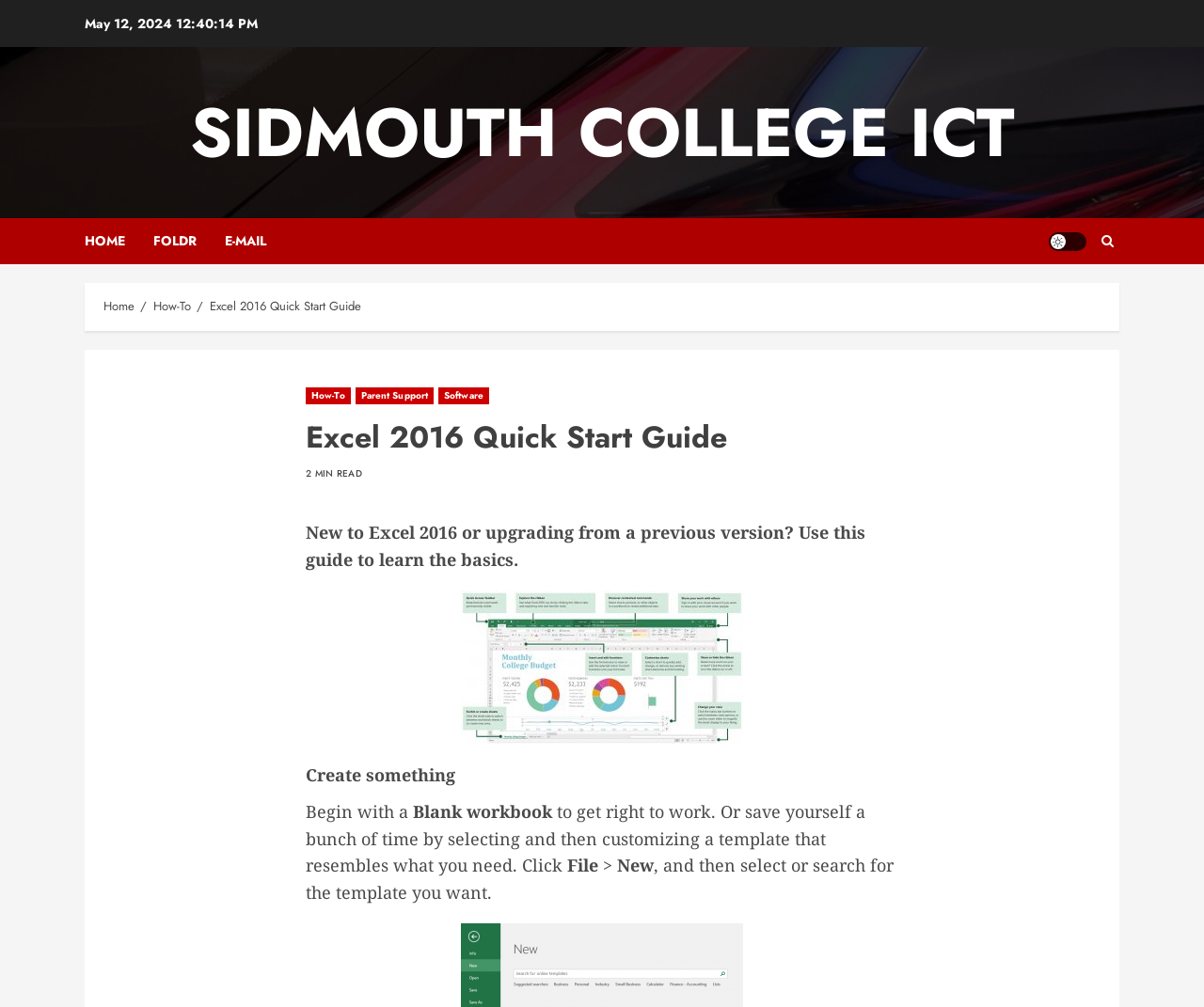Please specify the bounding box coordinates in the format (top-left x, top-left y, bottom-right x, bottom-right y), with all values as floating point numbers between 0 and 1. Identify the bounding box of the UI element described by: Sidmouth College ICT

[0.158, 0.083, 0.842, 0.18]